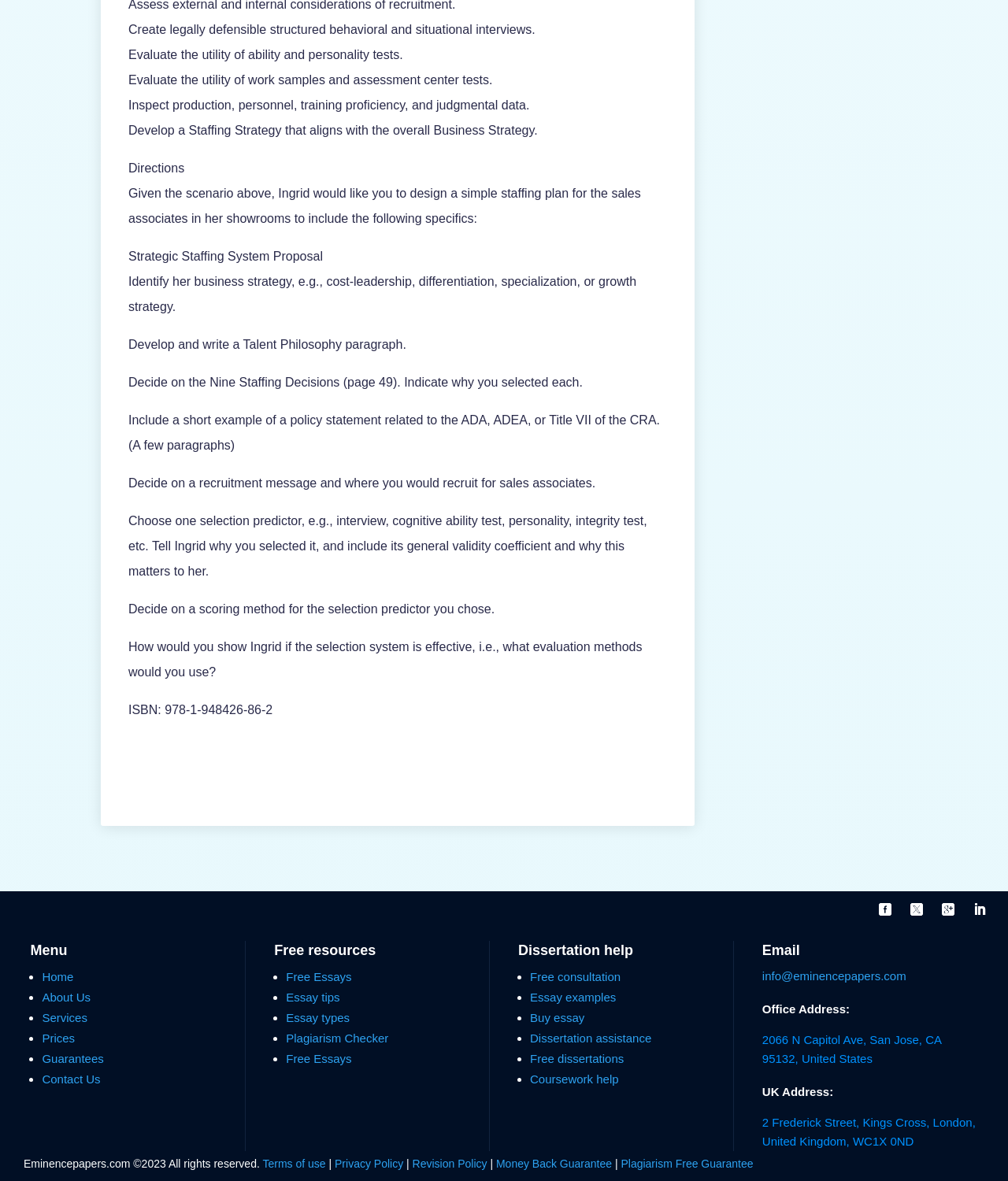Please determine the bounding box coordinates of the clickable area required to carry out the following instruction: "View 'Terms of use'". The coordinates must be four float numbers between 0 and 1, represented as [left, top, right, bottom].

[0.261, 0.98, 0.323, 0.991]